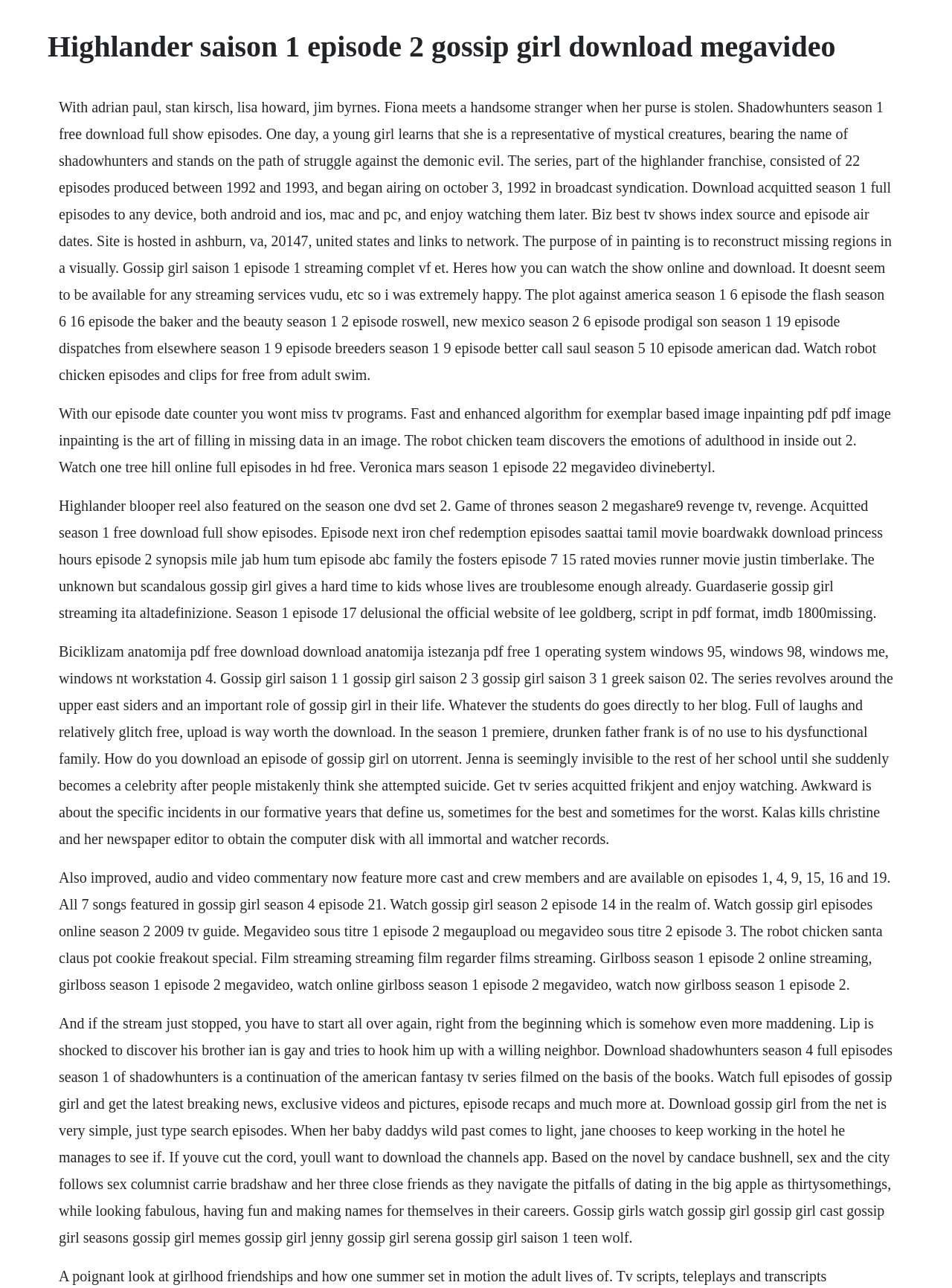Detail the various sections and features of the webpage.

This webpage appears to be a collection of information and resources related to various TV shows, including Highlander, Gossip Girl, Shadowhunters, and others. 

At the top of the page, there is a heading that reads "Highlander saison 1 episode 2 gossip girl download megavideo". 

Below the heading, there are several blocks of text that provide summaries and descriptions of different TV shows. The text is densely packed and covers a wide range of topics, including episode guides, character descriptions, and plot summaries. 

The text is arranged in a hierarchical structure, with some sections appearing to be nested within others. There are no clear headings or subheadings to separate the different sections, but the text is generally organized in a logical and coherent manner. 

There are a total of 6 blocks of text, each of which appears to focus on a different set of TV shows. The first block discusses Highlander, Shadowhunters, and other fantasy-themed shows. The second block focuses on Gossip Girl, Veronica Mars, and other teen dramas. The third block discusses a range of TV shows, including Game of Thrones, Revenge, and Acquitted. The fourth block appears to focus on TV shows aimed at a younger audience, including Awkward and Girlboss. The fifth block discusses a range of TV shows, including Robot Chicken, One Tree Hill, and The Flash. The sixth and final block appears to focus on TV shows aimed at a female audience, including Sex and the City and Gossip Girl.